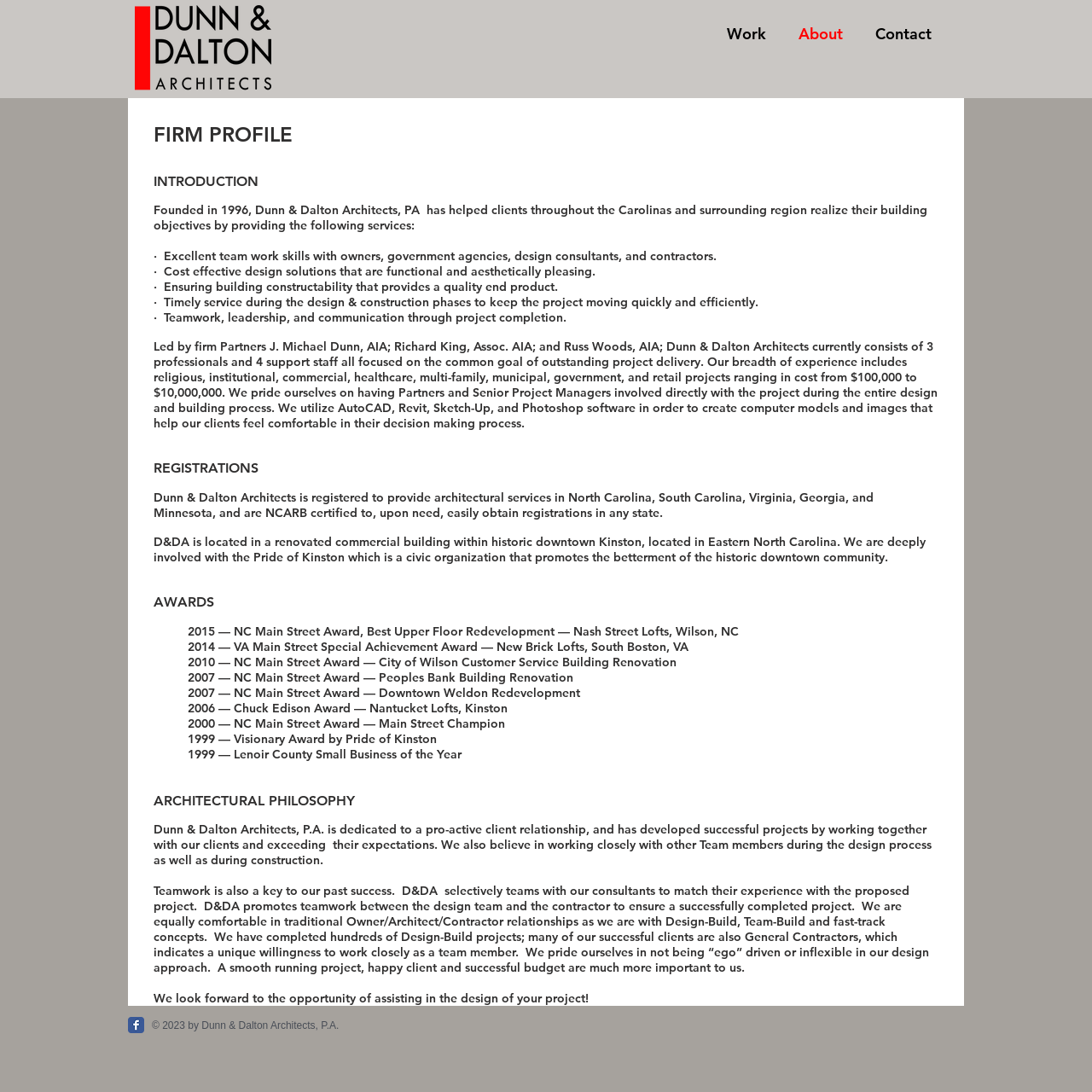Based on the element description: "Work", identify the UI element and provide its bounding box coordinates. Use four float numbers between 0 and 1, [left, top, right, bottom].

[0.65, 0.013, 0.716, 0.048]